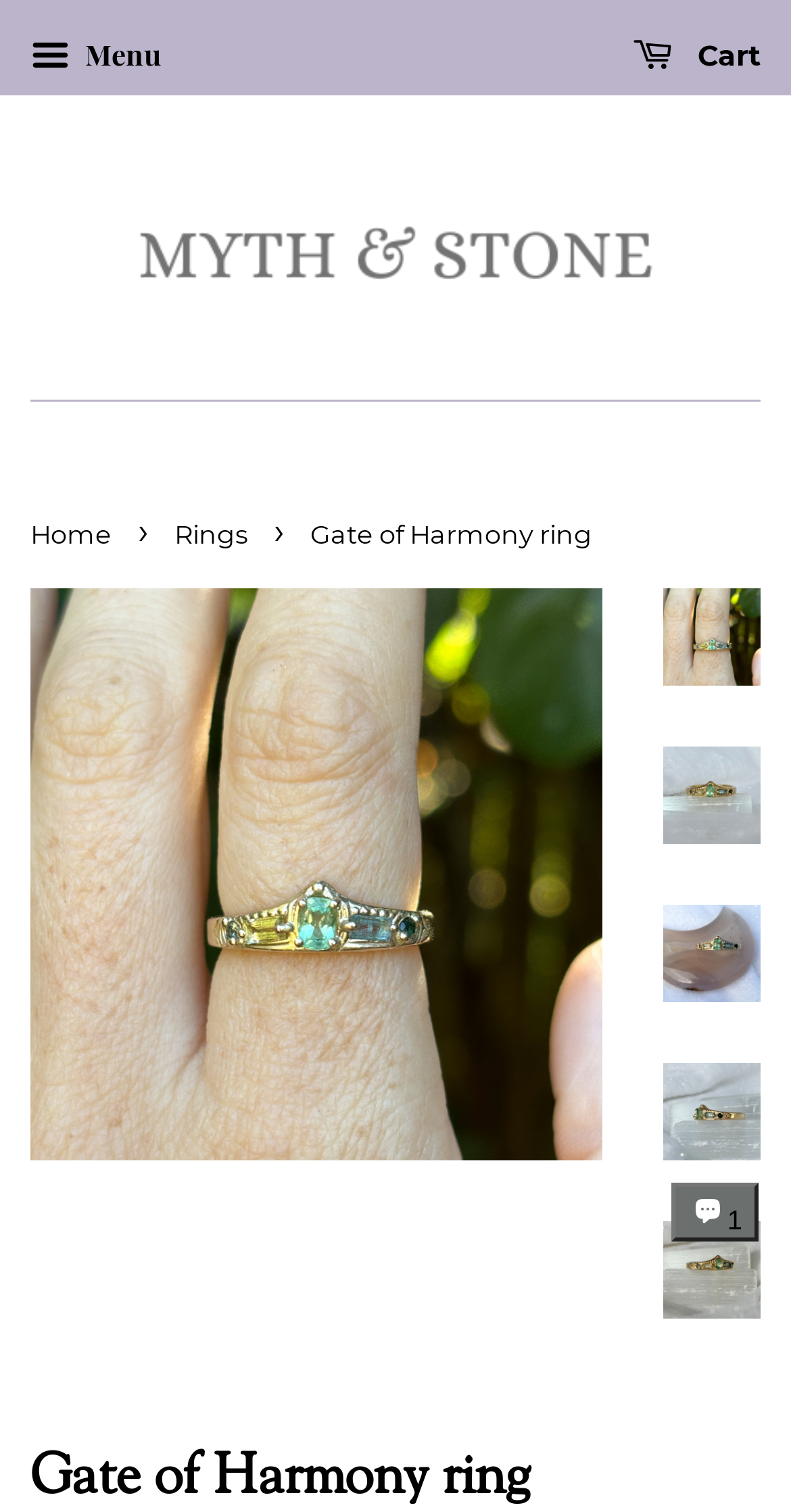Give a one-word or short phrase answer to this question: 
What is the name of the online store?

M Y T H & S T O N E